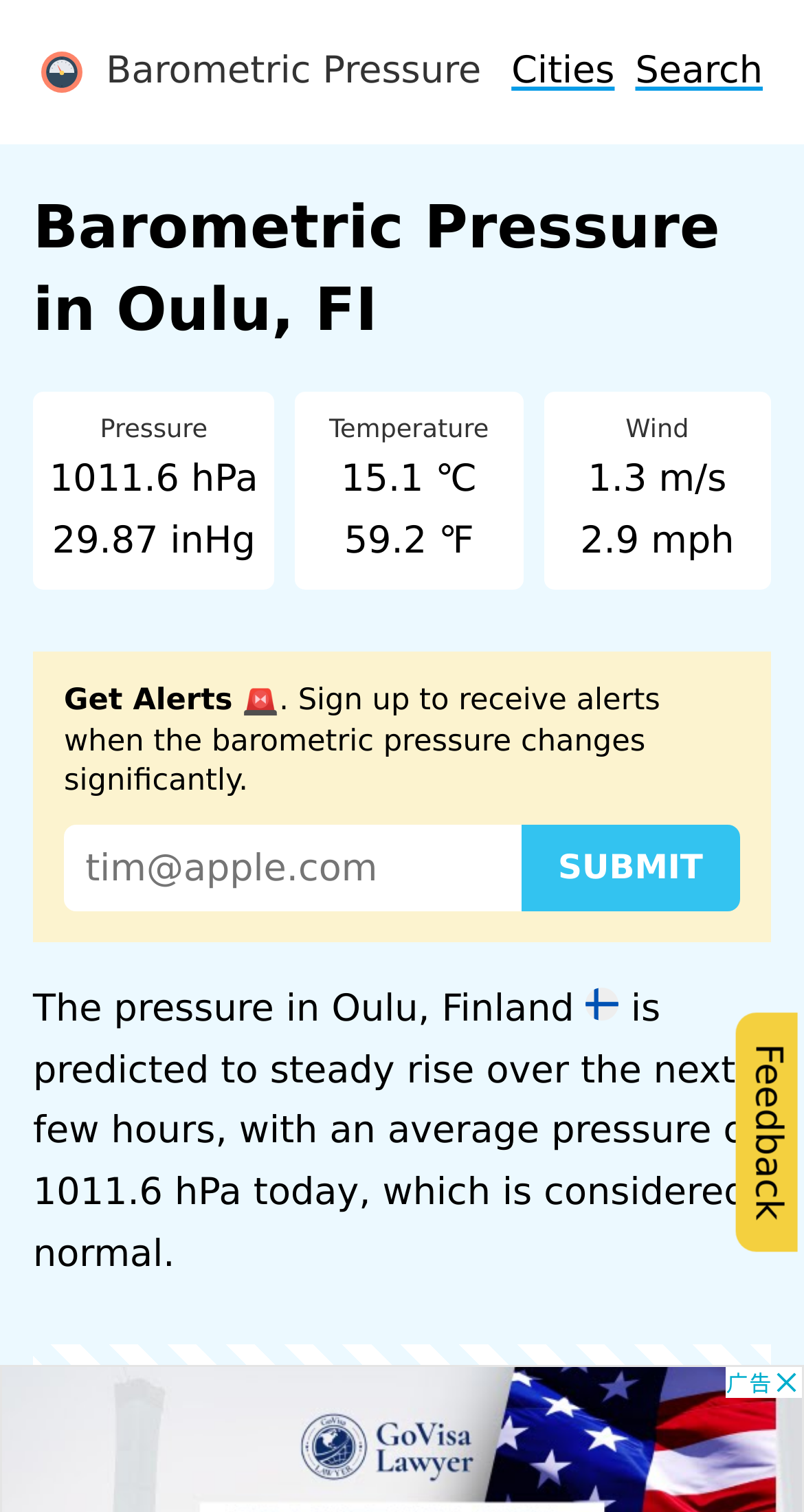Answer the question with a brief word or phrase:
What is the temperature in Oulu, Finland?

15.1 ℃